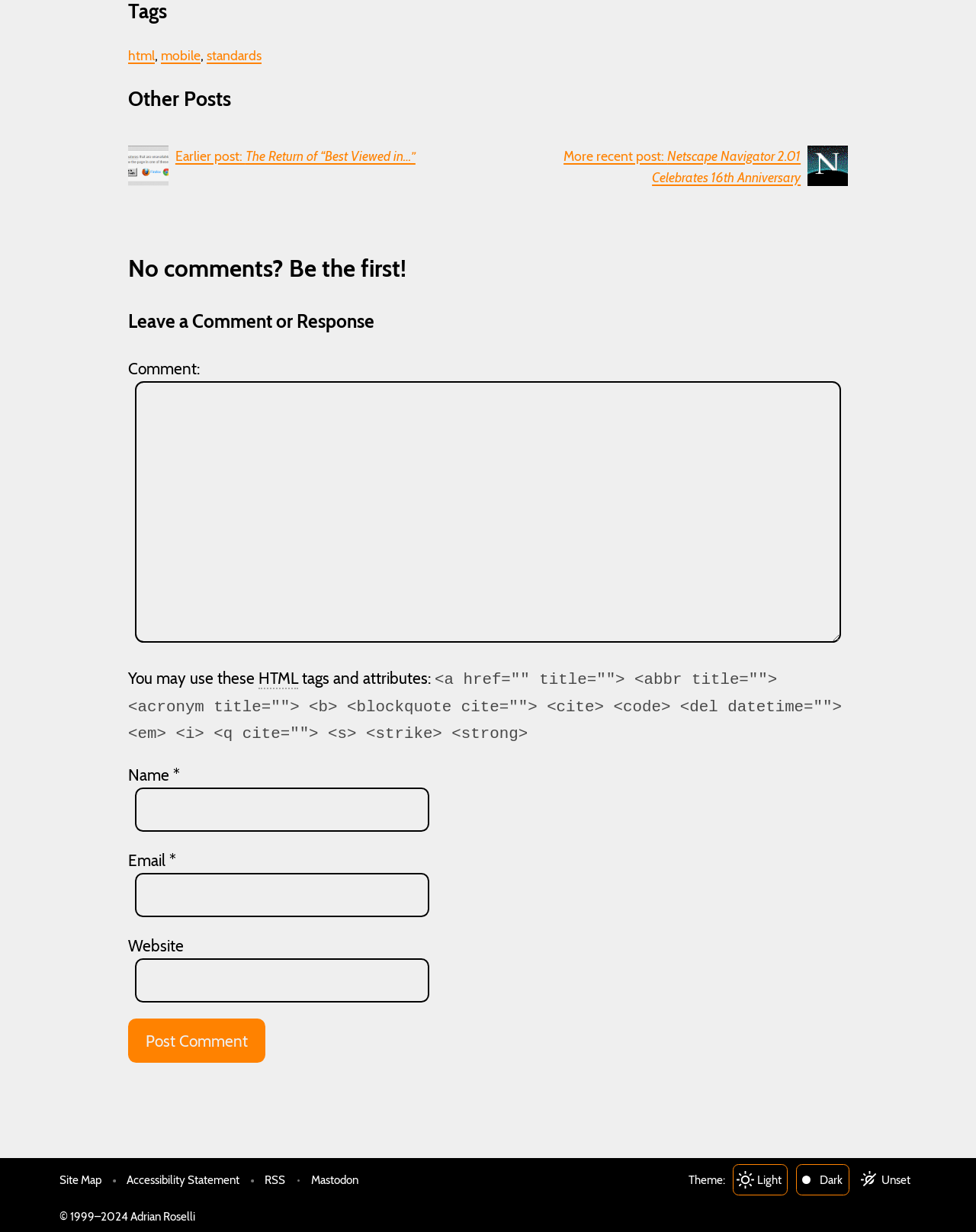Please identify the bounding box coordinates of the clickable area that will fulfill the following instruction: "Click on the 'Post Comment' button". The coordinates should be in the format of four float numbers between 0 and 1, i.e., [left, top, right, bottom].

[0.131, 0.827, 0.272, 0.863]